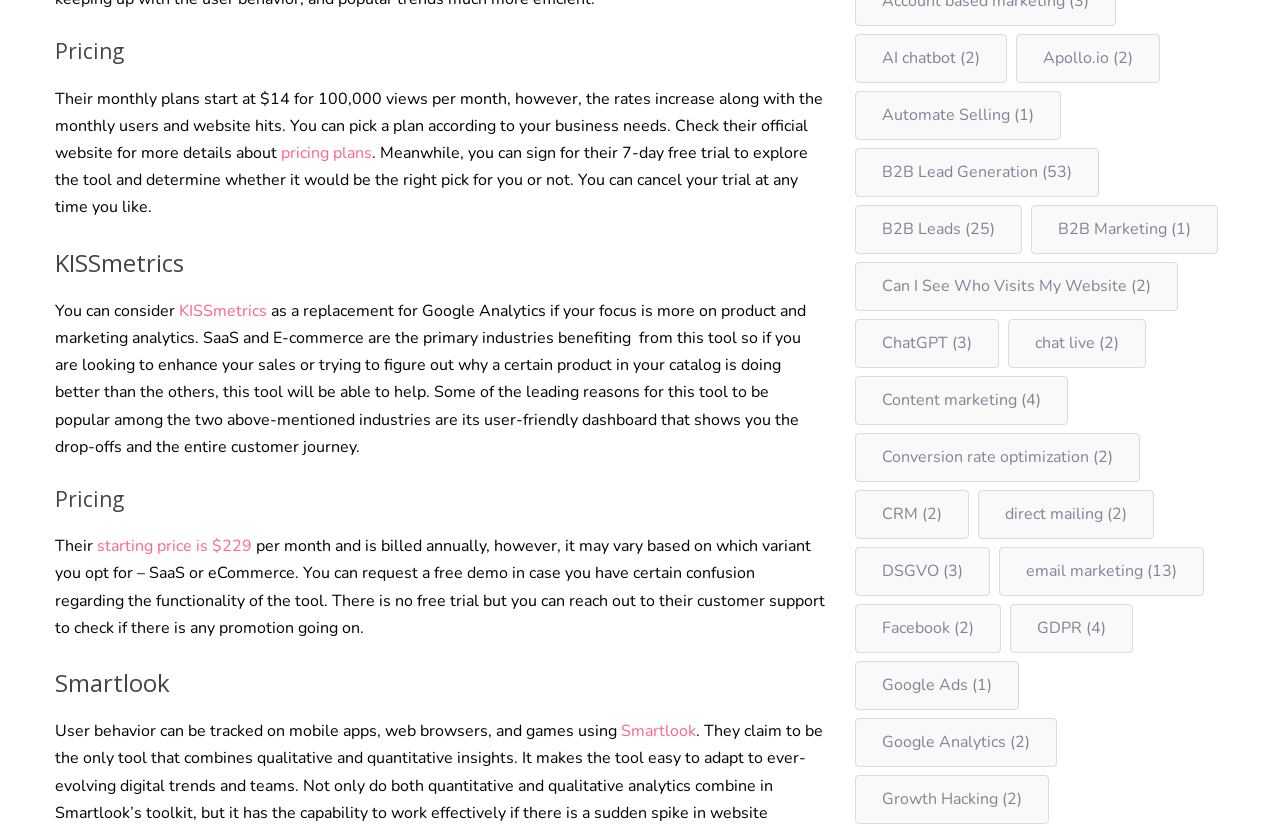What is the purpose of the 7-day free trial?
Refer to the image and provide a concise answer in one word or phrase.

To explore the tool